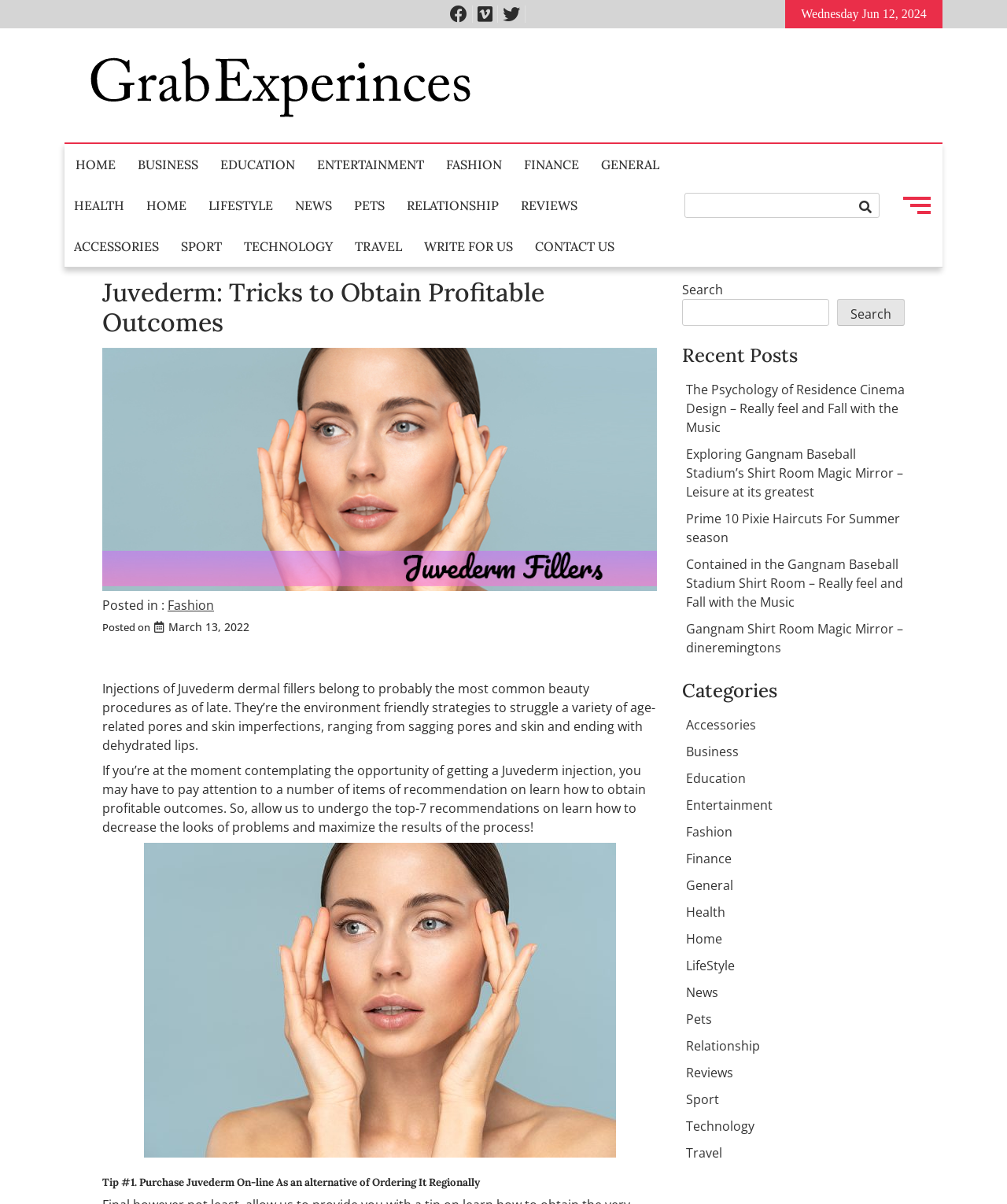Please find the bounding box coordinates for the clickable element needed to perform this instruction: "Search for something".

[0.677, 0.248, 0.823, 0.271]